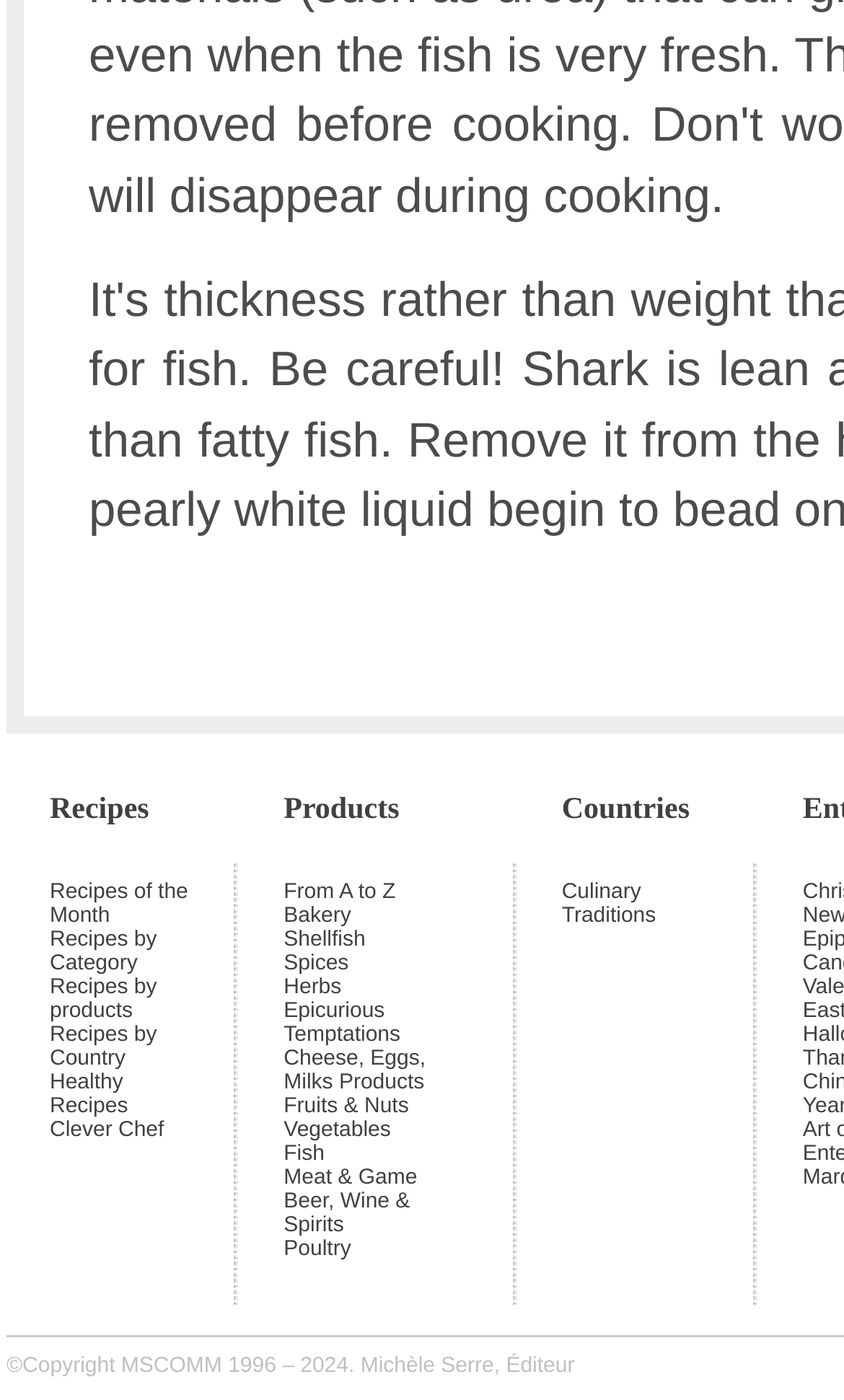Locate the bounding box coordinates of the clickable region to complete the following instruction: "View From A to Z."

[0.336, 0.629, 0.556, 0.646]